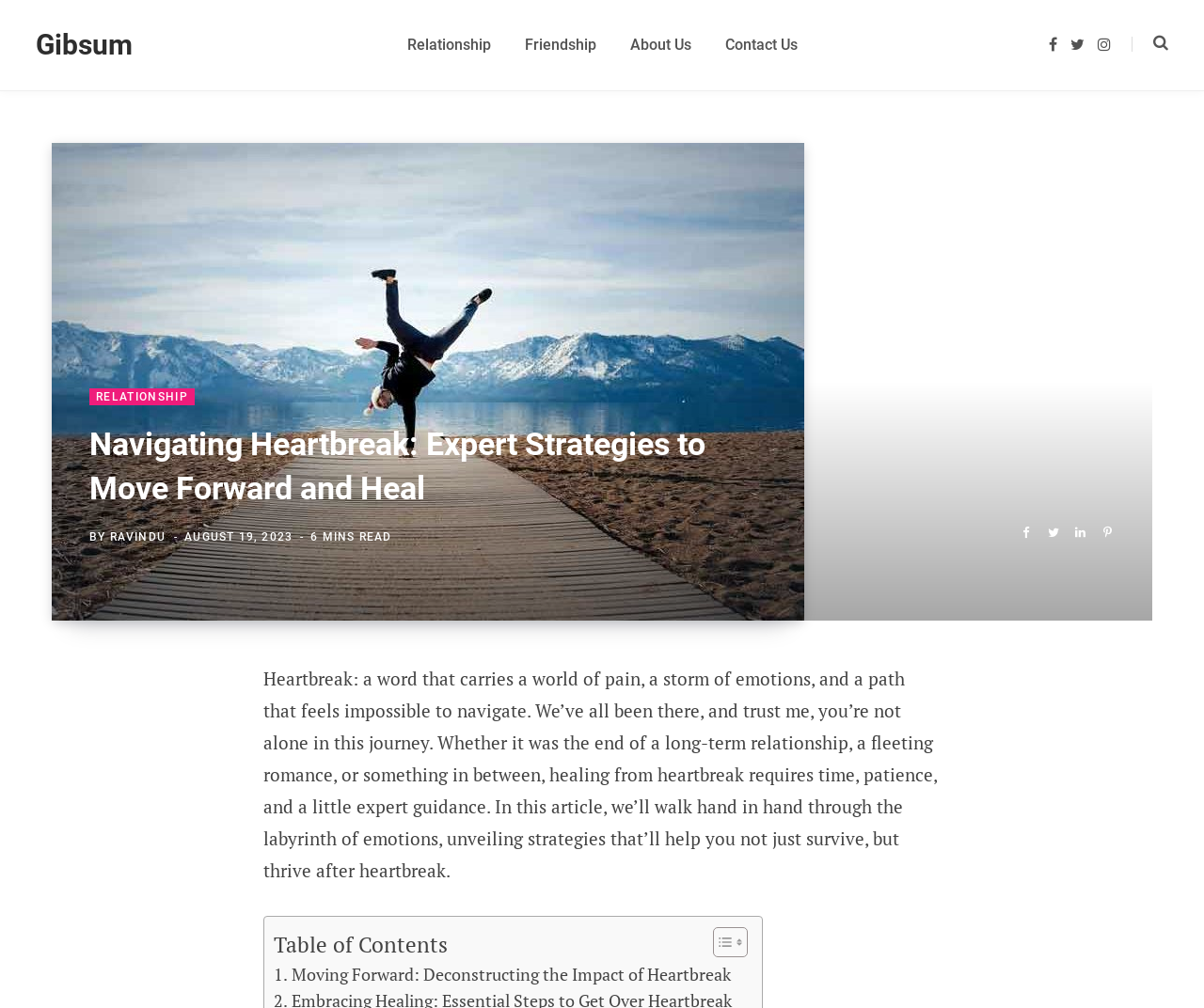How many social media links are there?
Using the image, provide a concise answer in one word or a short phrase.

5